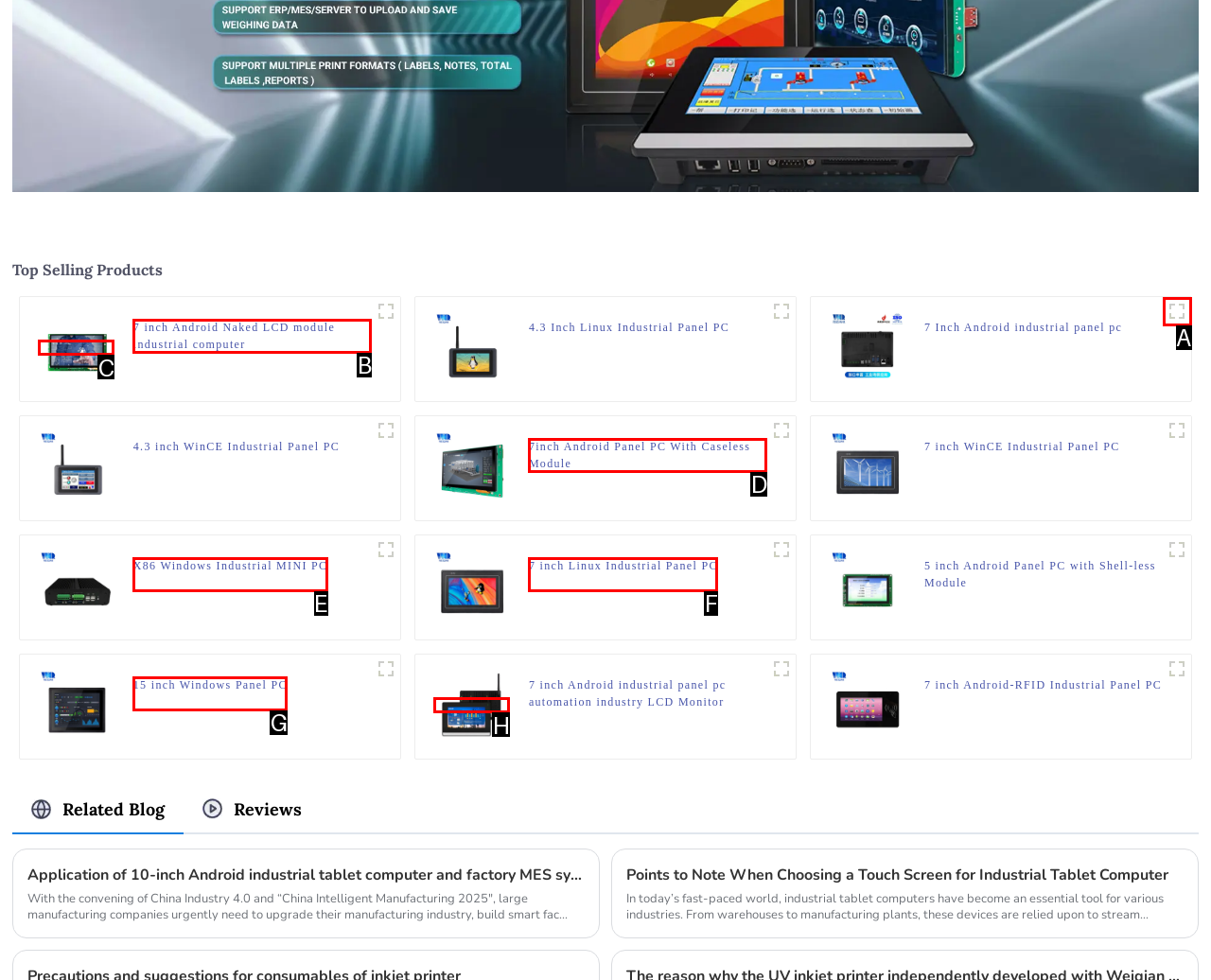Select the HTML element that matches the description: title="2 (2)". Provide the letter of the chosen option as your answer.

A